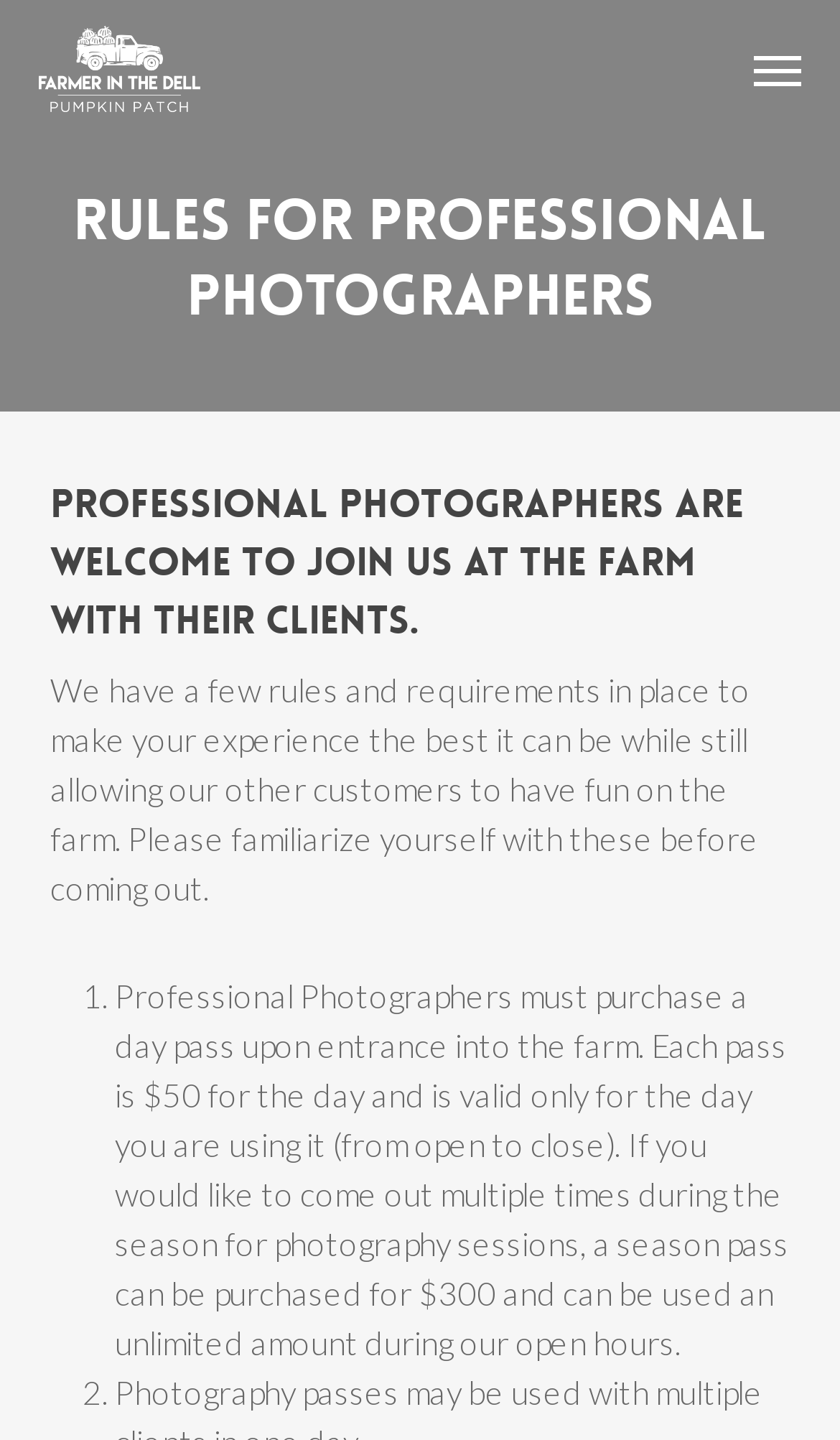Provide a thorough summary of the webpage.

The webpage is about photography services at the Auburn Pumpkin Patch, specifically for professional photographers. At the top-left corner, there is a link with a repeated text "Farmer In The Dell - Auburn Pumpkin Patch" accompanied by three identical images. 

On the top-right corner, there is a navigation menu button. Below the link and images, there is a heading "Rules for Professional Photographers" that spans almost the entire width of the page. Under this heading, there is a subheading that explains the purpose of the rules. 

A paragraph of text follows, describing the rules and requirements for professional photographers to ensure a smooth experience for both them and other customers. Below this paragraph, there is a numbered list with two items. The first item explains the day pass and season pass options for professional photographers, with prices and usage details. The list items are marked with "1." and "2." respectively.